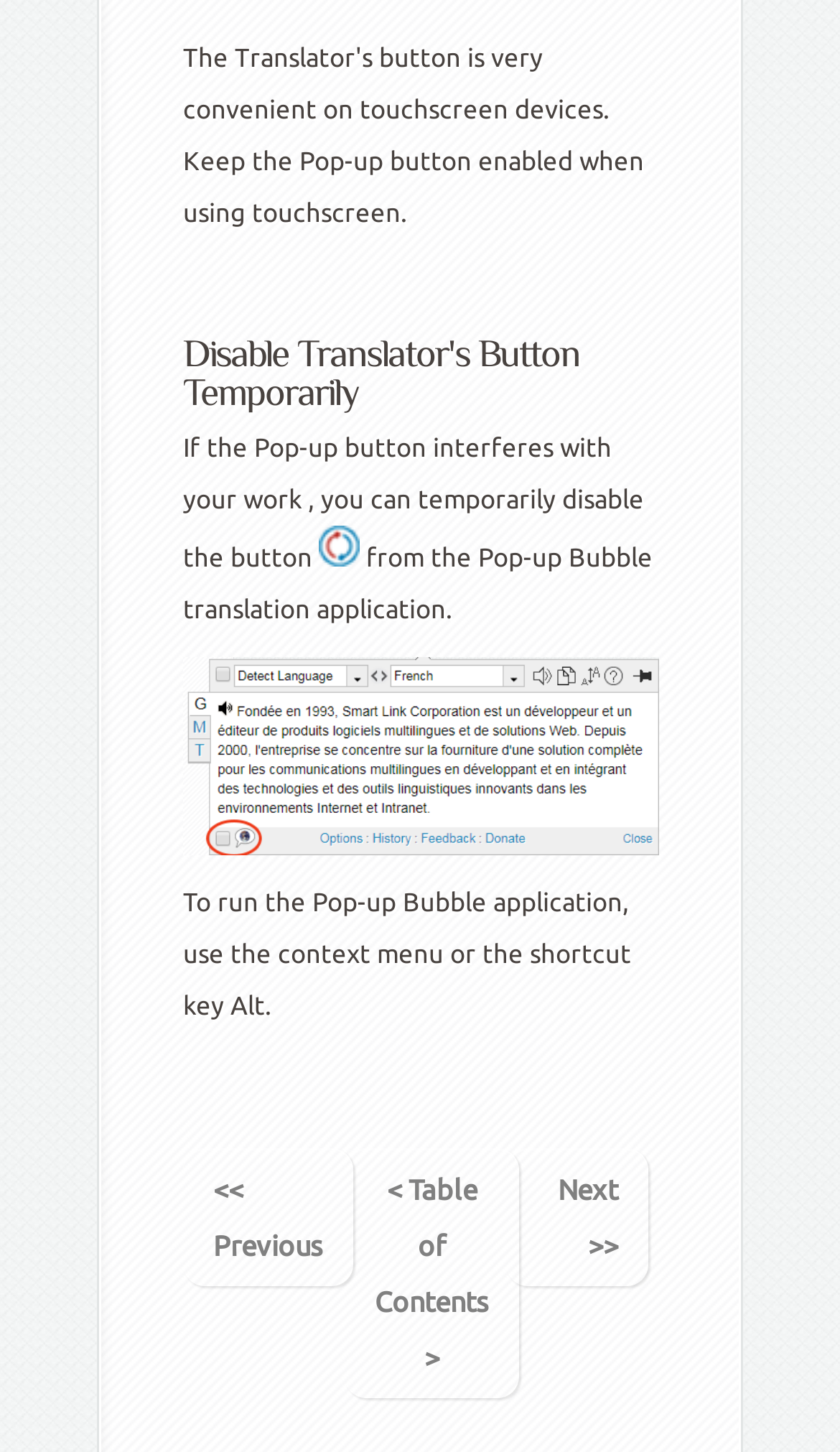Provide a single word or phrase answer to the question: 
What is the function of the button that can be temporarily disabled?

Translator's Button